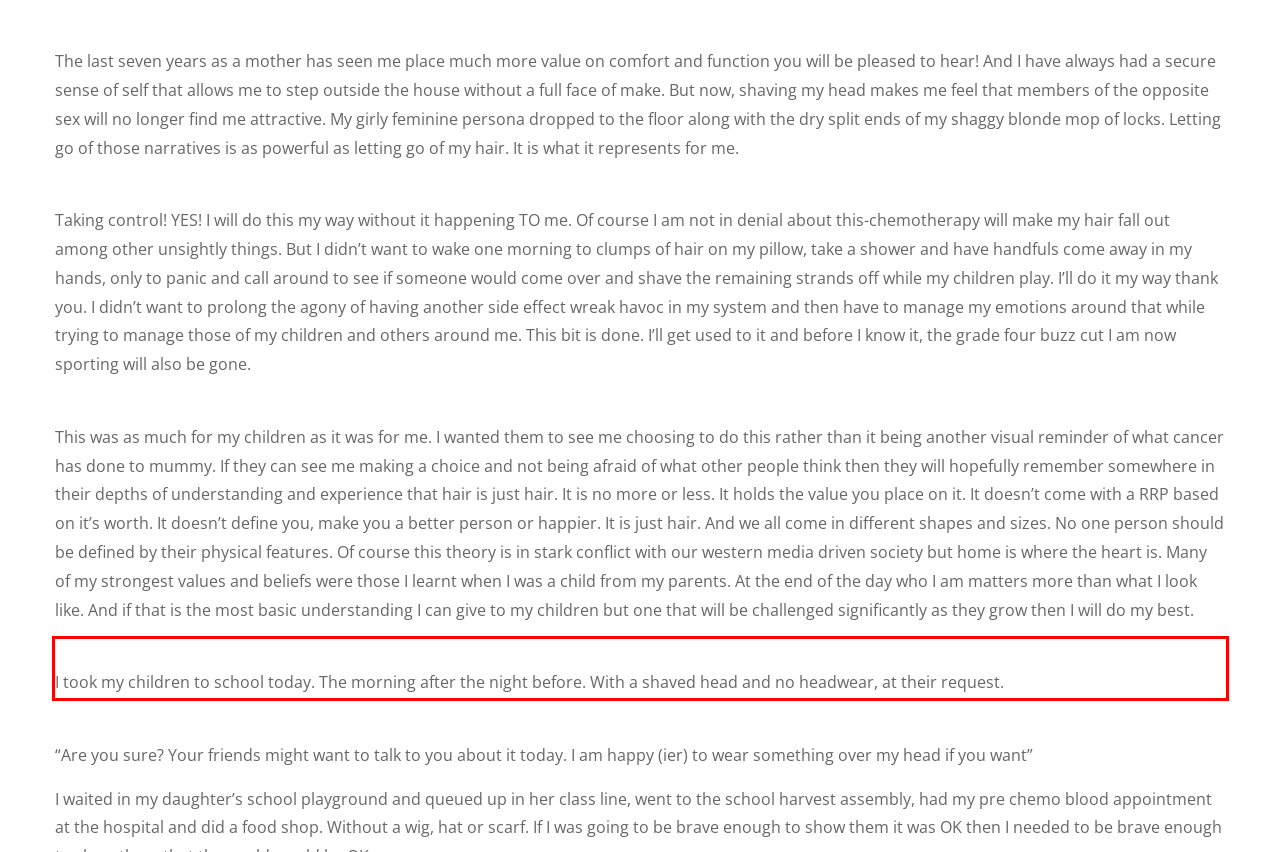Given a screenshot of a webpage with a red bounding box, extract the text content from the UI element inside the red bounding box.

I took my children to school today. The morning after the night before. With a shaved head and no headwear, at their request.